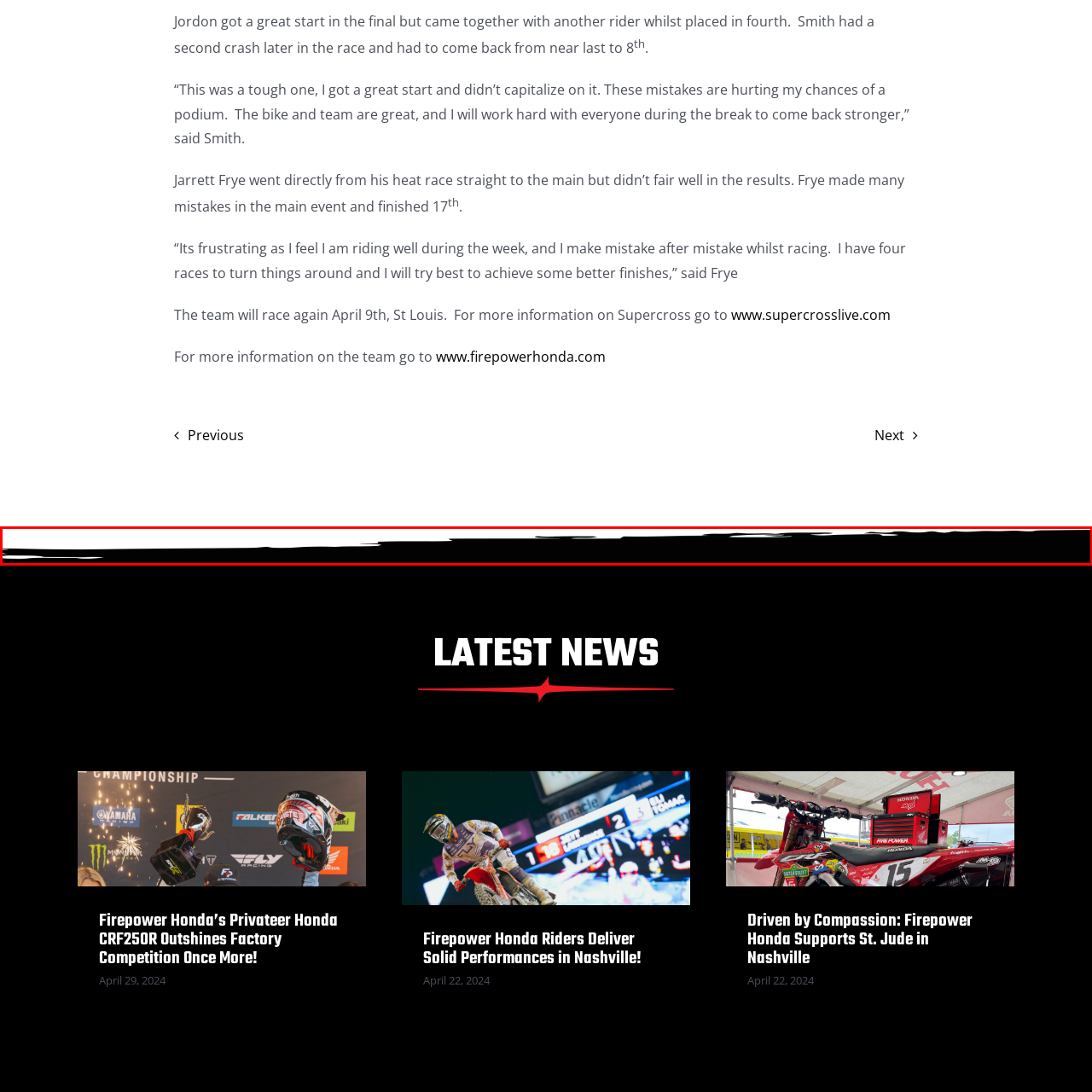Analyze the content inside the red-marked area, What are the names of the two riders mentioned in the caption? Answer using only one word or a concise phrase.

Jordon and Smith